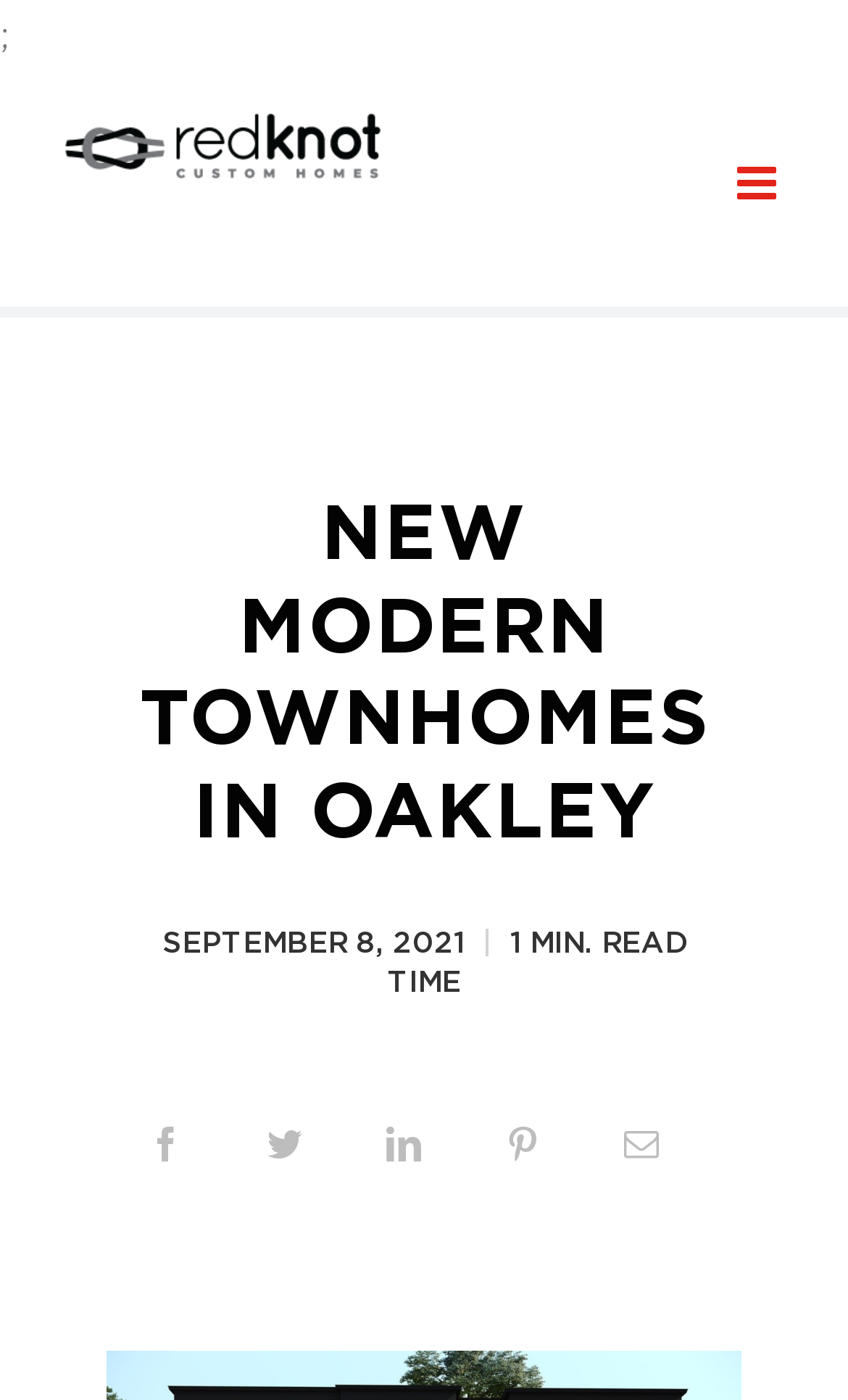Show the bounding box coordinates of the element that should be clicked to complete the task: "Toggle mobile menu".

[0.869, 0.115, 0.923, 0.148]